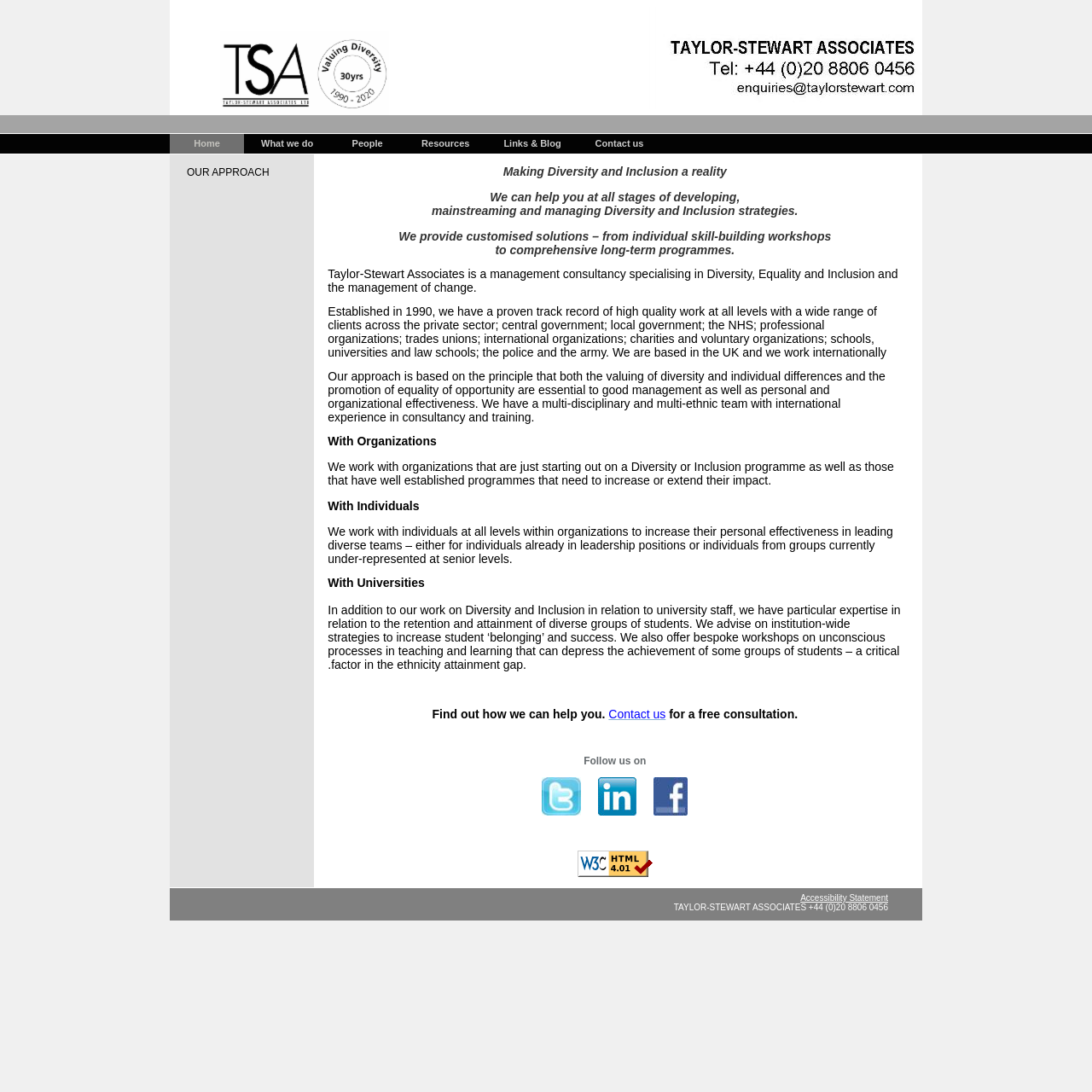Find the bounding box coordinates of the clickable area required to complete the following action: "Follow TSA on Twitter".

[0.496, 0.738, 0.532, 0.749]